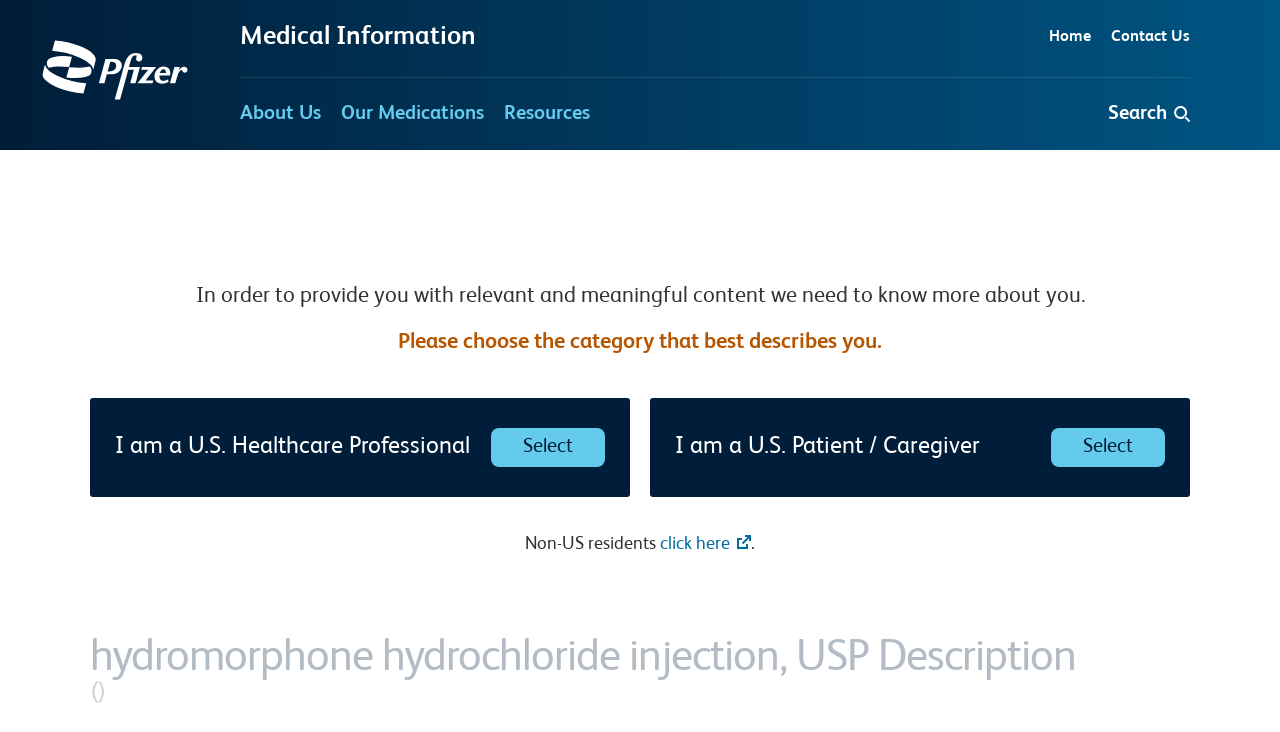What are the available administration routes for Hydromorphone Hydrochloride Injection?
Based on the image, answer the question with as much detail as possible.

The webpage description mentions that Hydromorphone Hydrochloride Injection is available as an aqueous sterile solution for use in intravenous, intramuscular, and subcutaneous administration, indicating that these are the available administration routes.